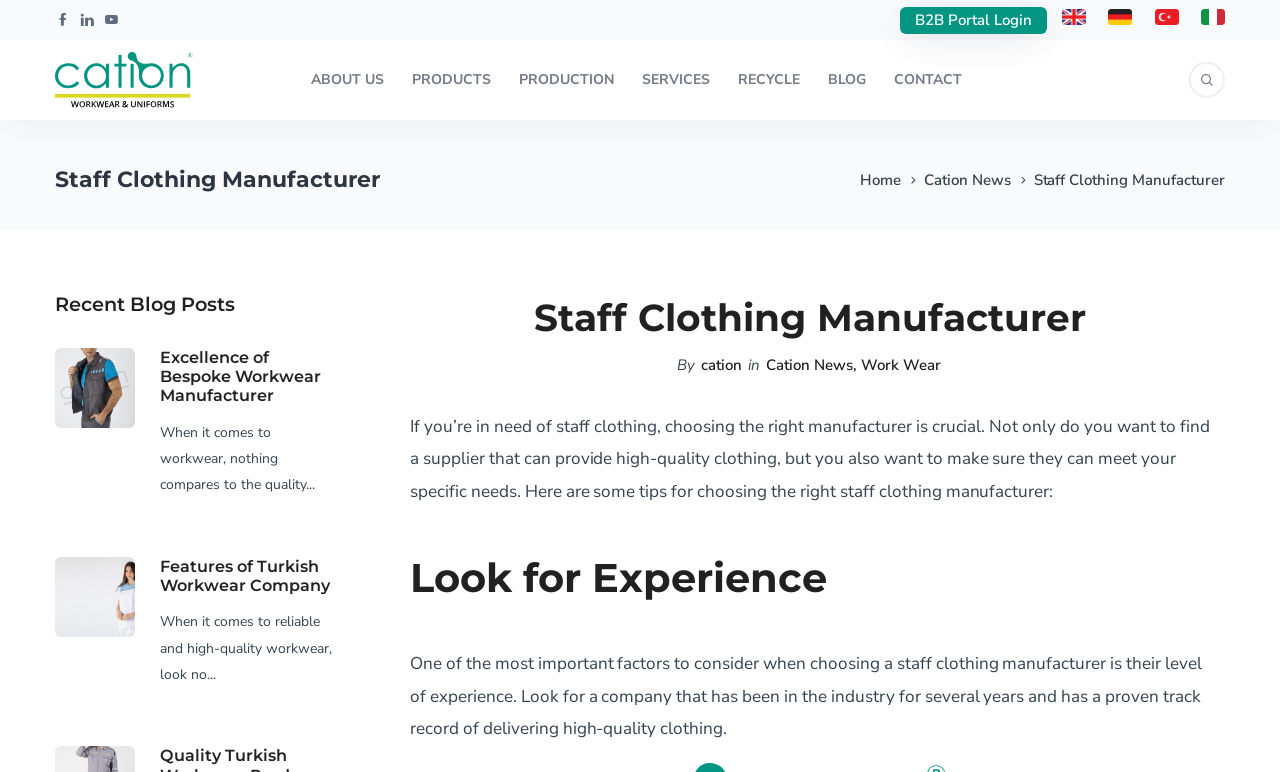What is the purpose of the 'B2B Portal Login' link?
Please describe in detail the information shown in the image to answer the question.

The 'B2B Portal Login' link is likely intended for business customers to log in to their accounts, suggesting that the company offers business-to-business services.